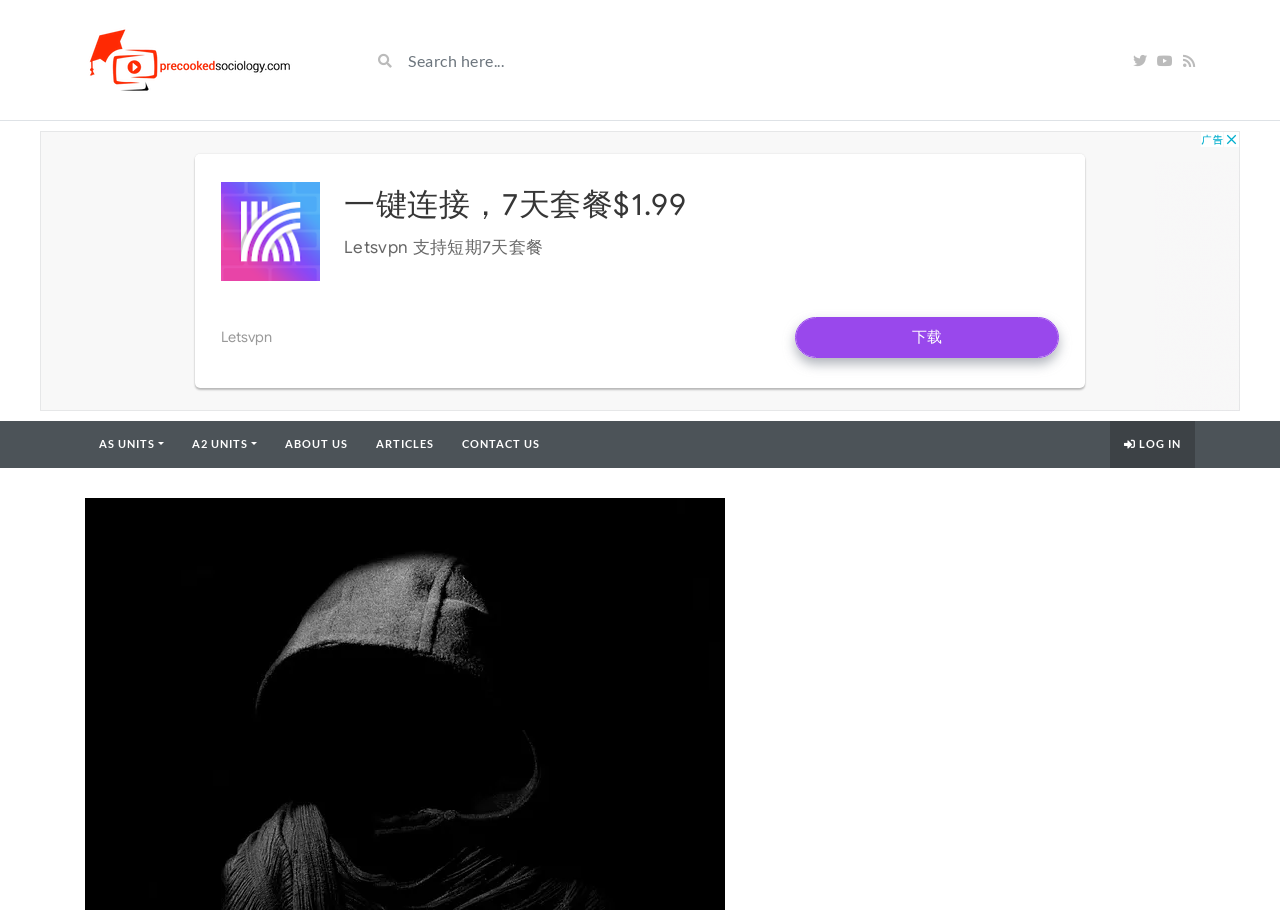Pinpoint the bounding box coordinates for the area that should be clicked to perform the following instruction: "Click on AS UNITS".

[0.066, 0.463, 0.139, 0.514]